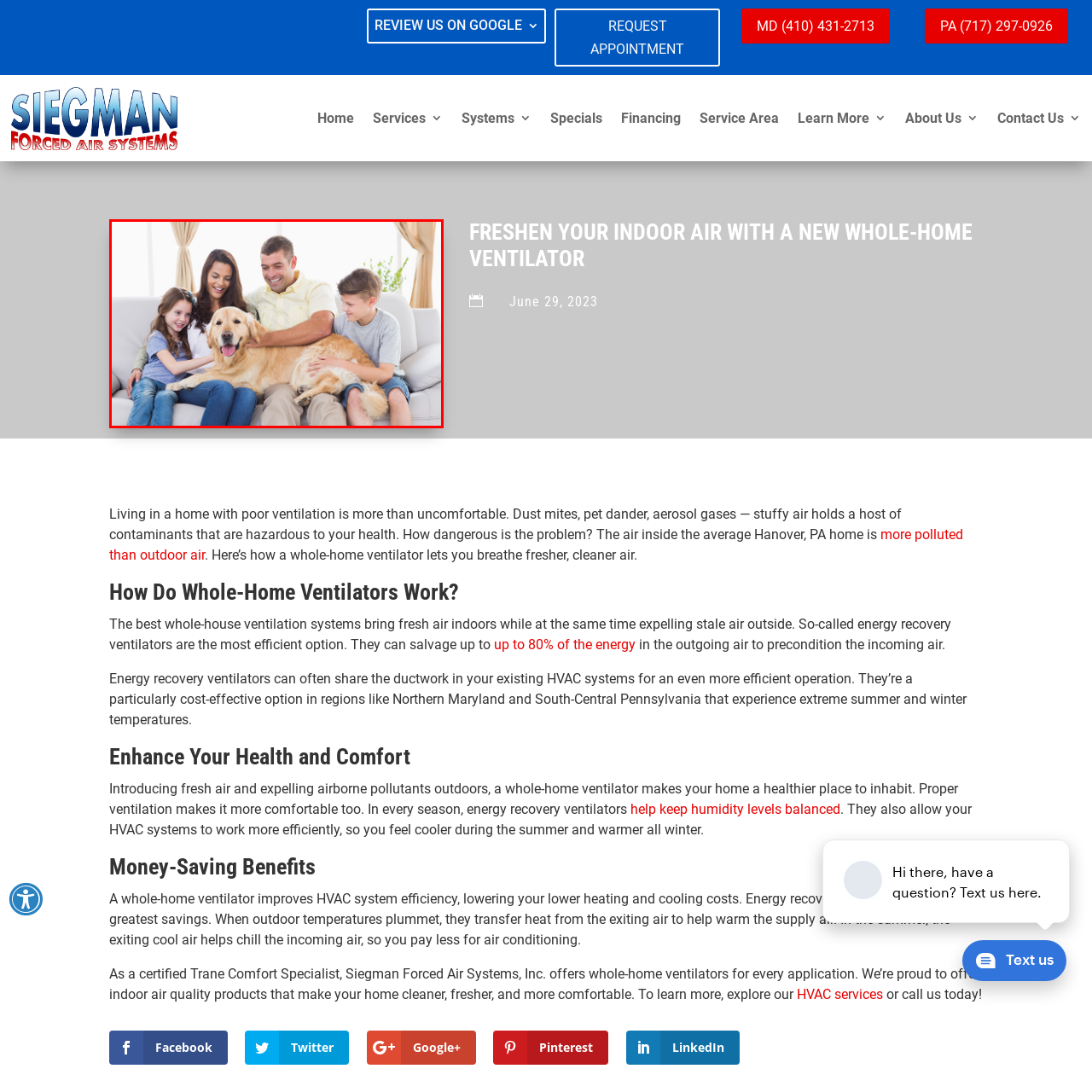Examine the portion of the image marked by the red rectangle, What type of dog is in the image? Answer concisely using a single word or phrase.

golden retriever